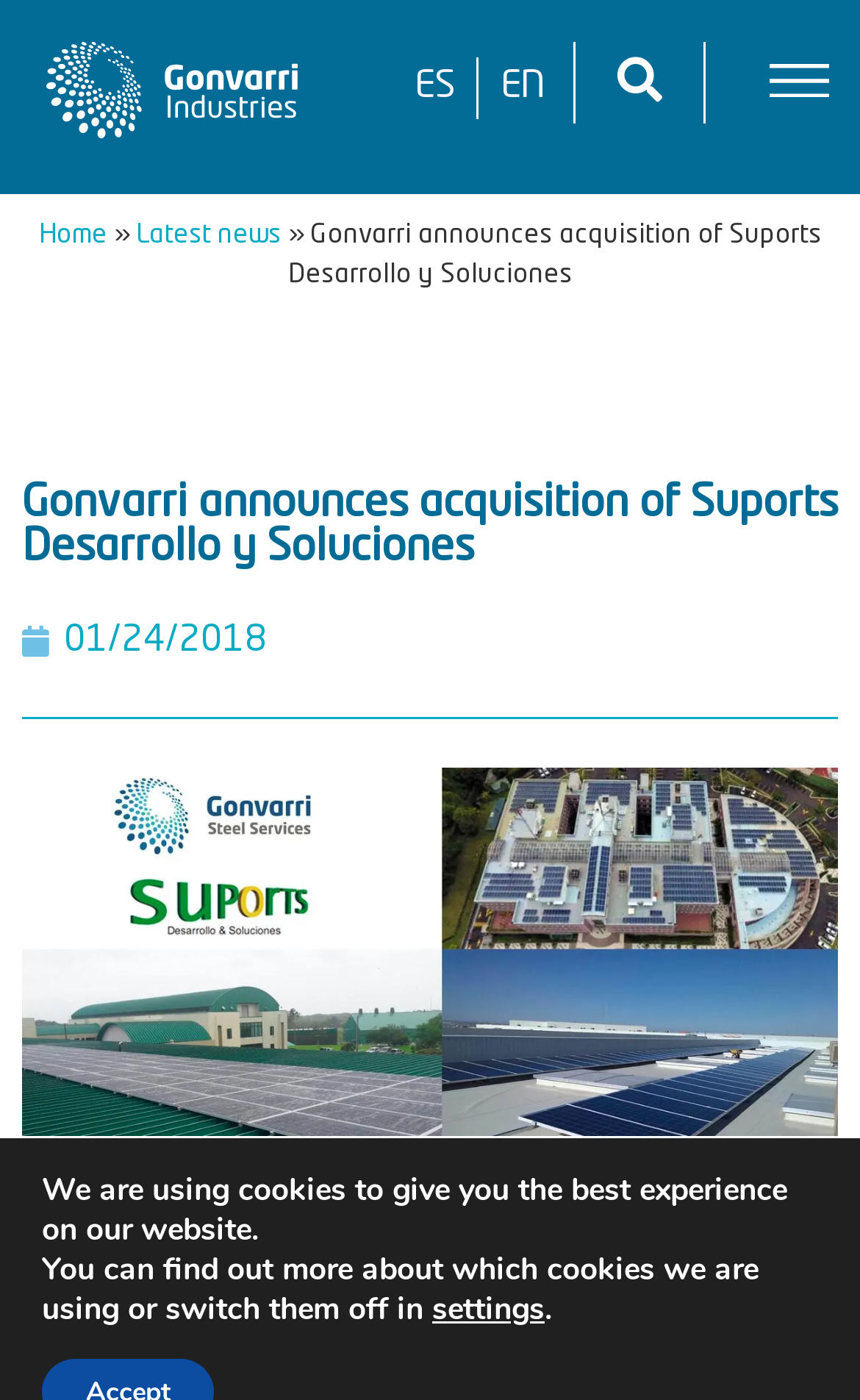Determine the bounding box coordinates of the clickable element to complete this instruction: "Search for something". Provide the coordinates in the format of four float numbers between 0 and 1, [left, top, right, bottom].

[0.696, 0.029, 0.791, 0.088]